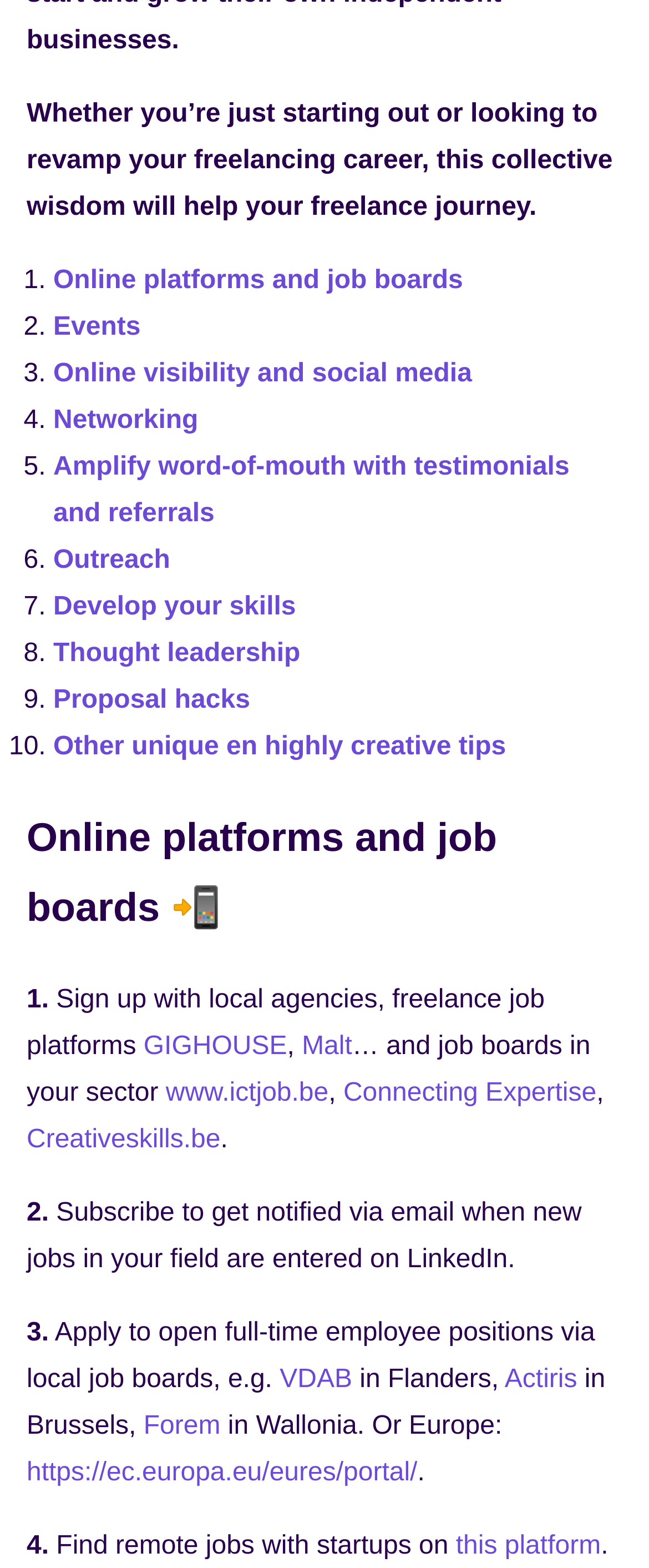Locate the bounding box coordinates of the area you need to click to fulfill this instruction: 'Click on 'Online platforms and job boards''. The coordinates must be in the form of four float numbers ranging from 0 to 1: [left, top, right, bottom].

[0.082, 0.17, 0.713, 0.188]